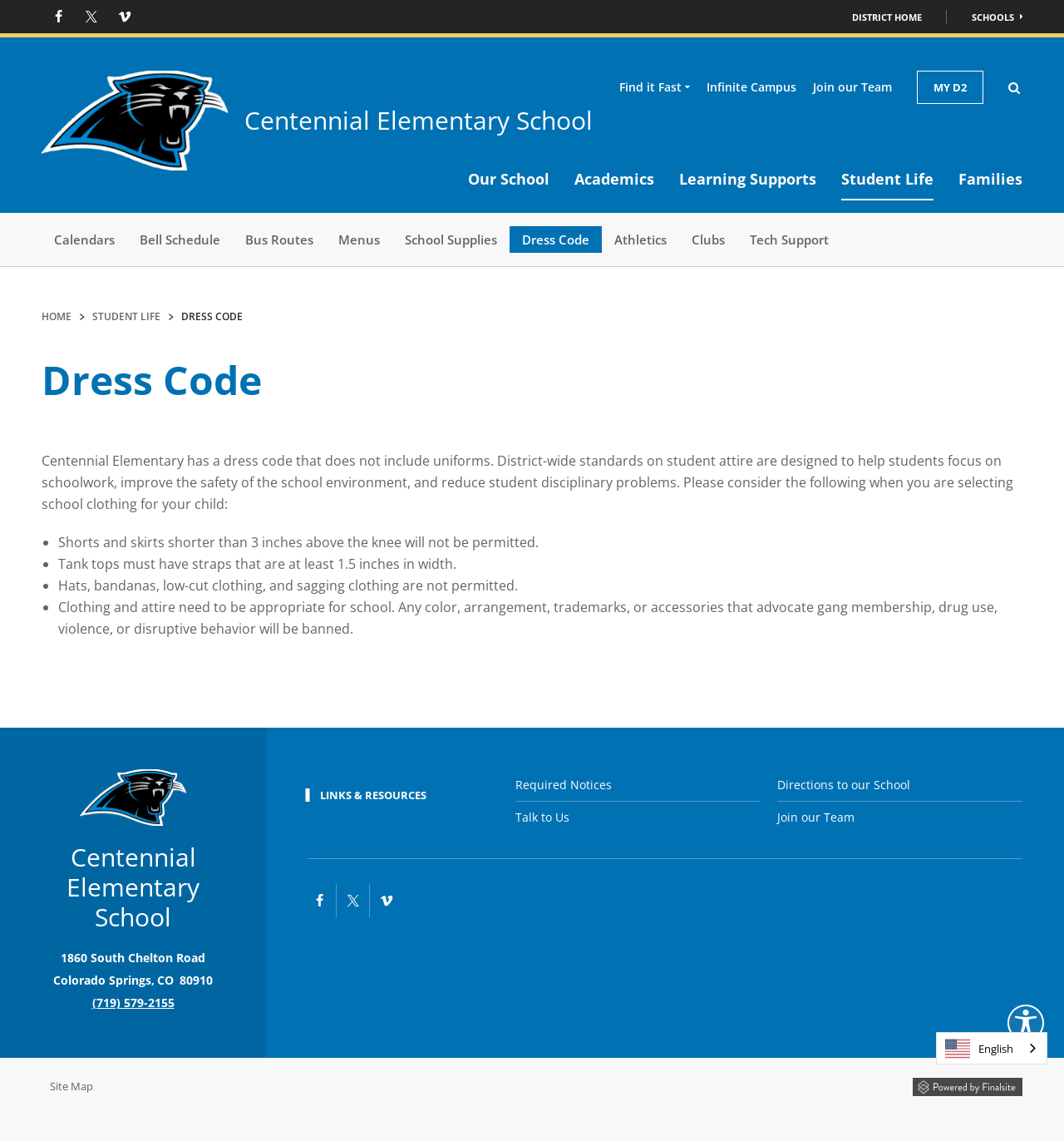What are the links available in the footer section?
Using the image as a reference, answer with just one word or a short phrase.

Required Notices, Talk to Us, Directions to our School, Join our Team